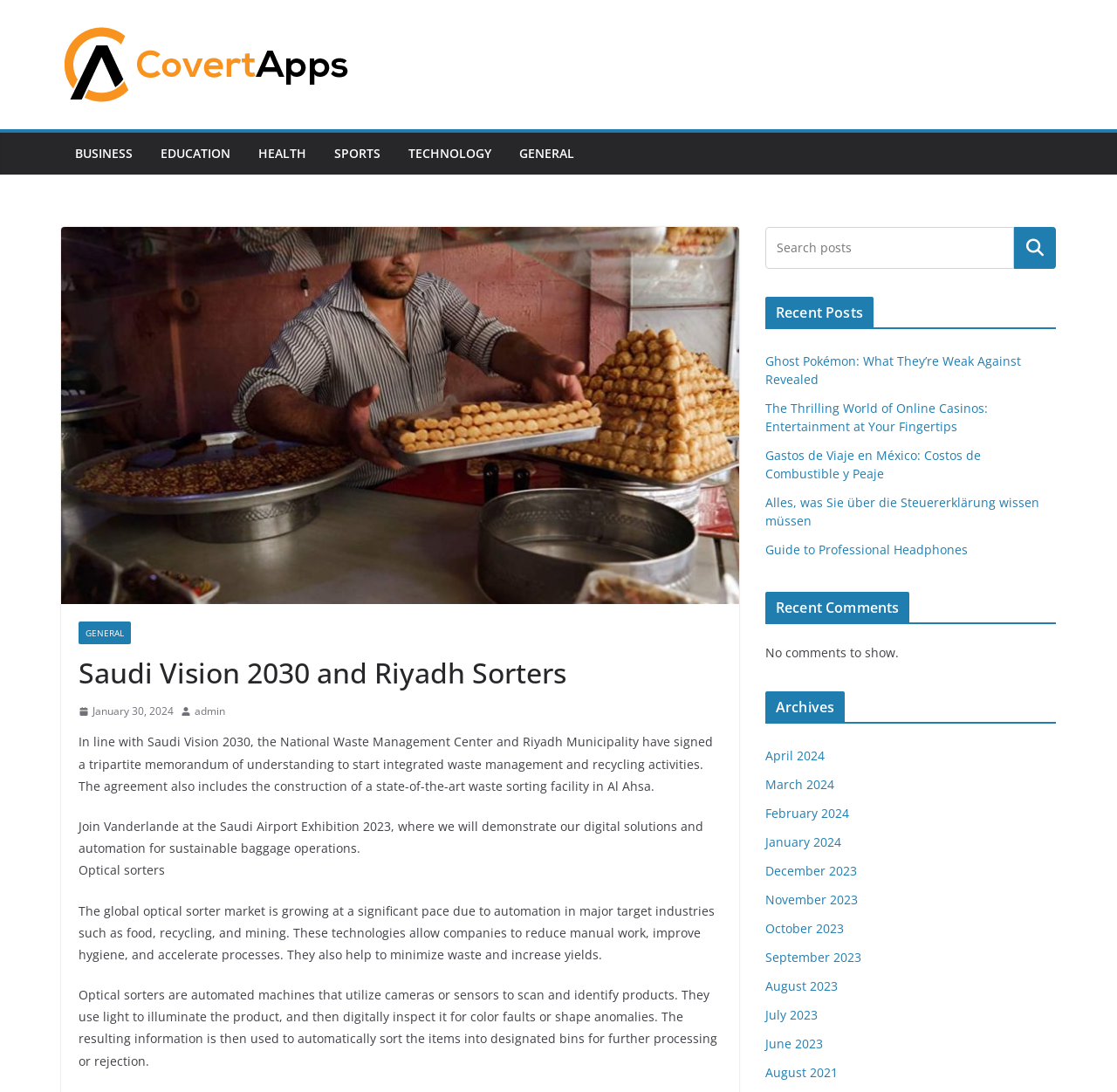Determine the bounding box coordinates of the section to be clicked to follow the instruction: "Click on the 'BUSINESS' link". The coordinates should be given as four float numbers between 0 and 1, formatted as [left, top, right, bottom].

[0.067, 0.129, 0.119, 0.152]